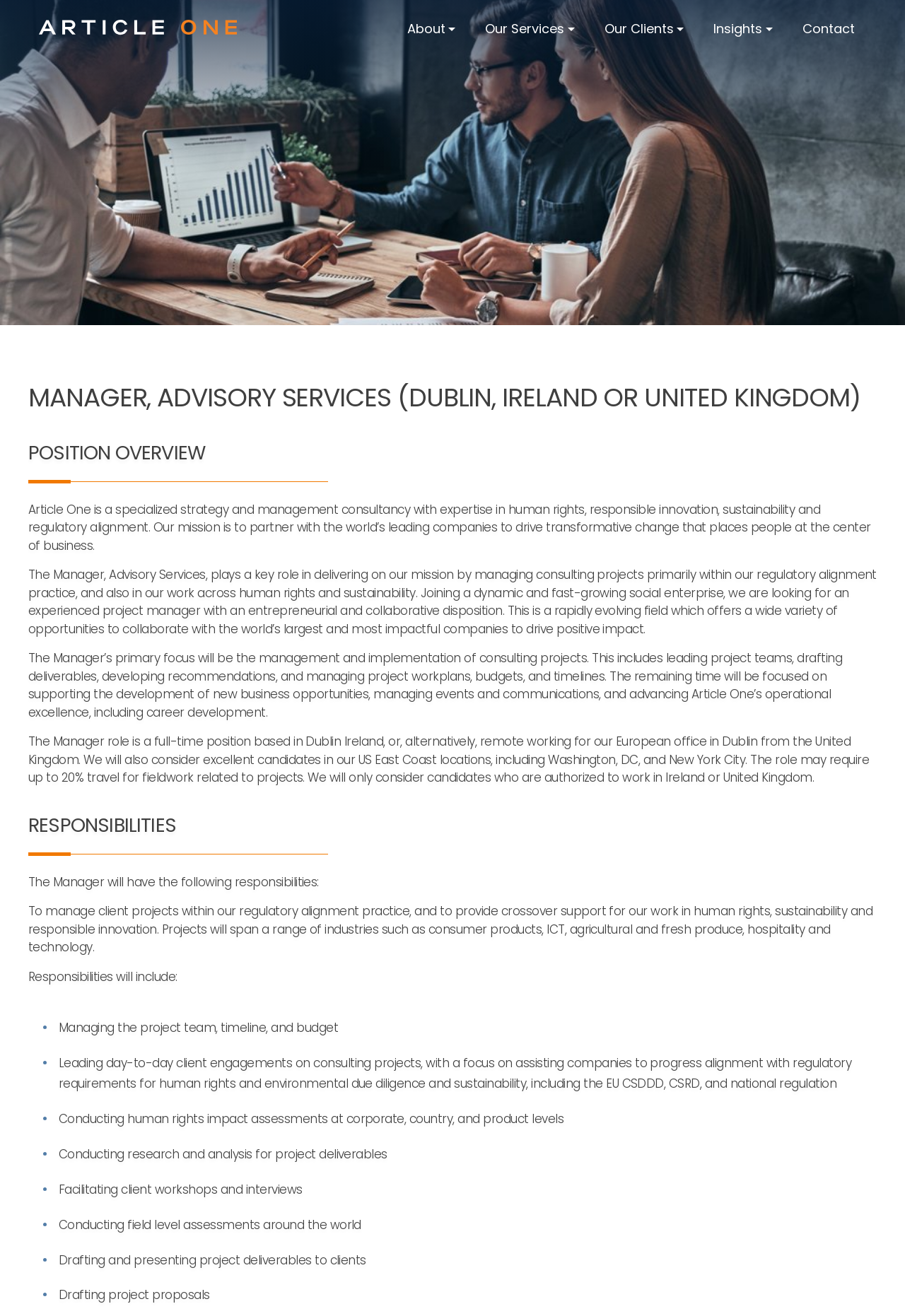What is one of the industries mentioned in the webpage?
Please provide a detailed answer to the question.

I found the information in the StaticText element with the text 'Projects will span a range of industries such as consumer products, ICT, agricultural and fresh produce, hospitality and technology.' which mentions consumer products as one of the industries.